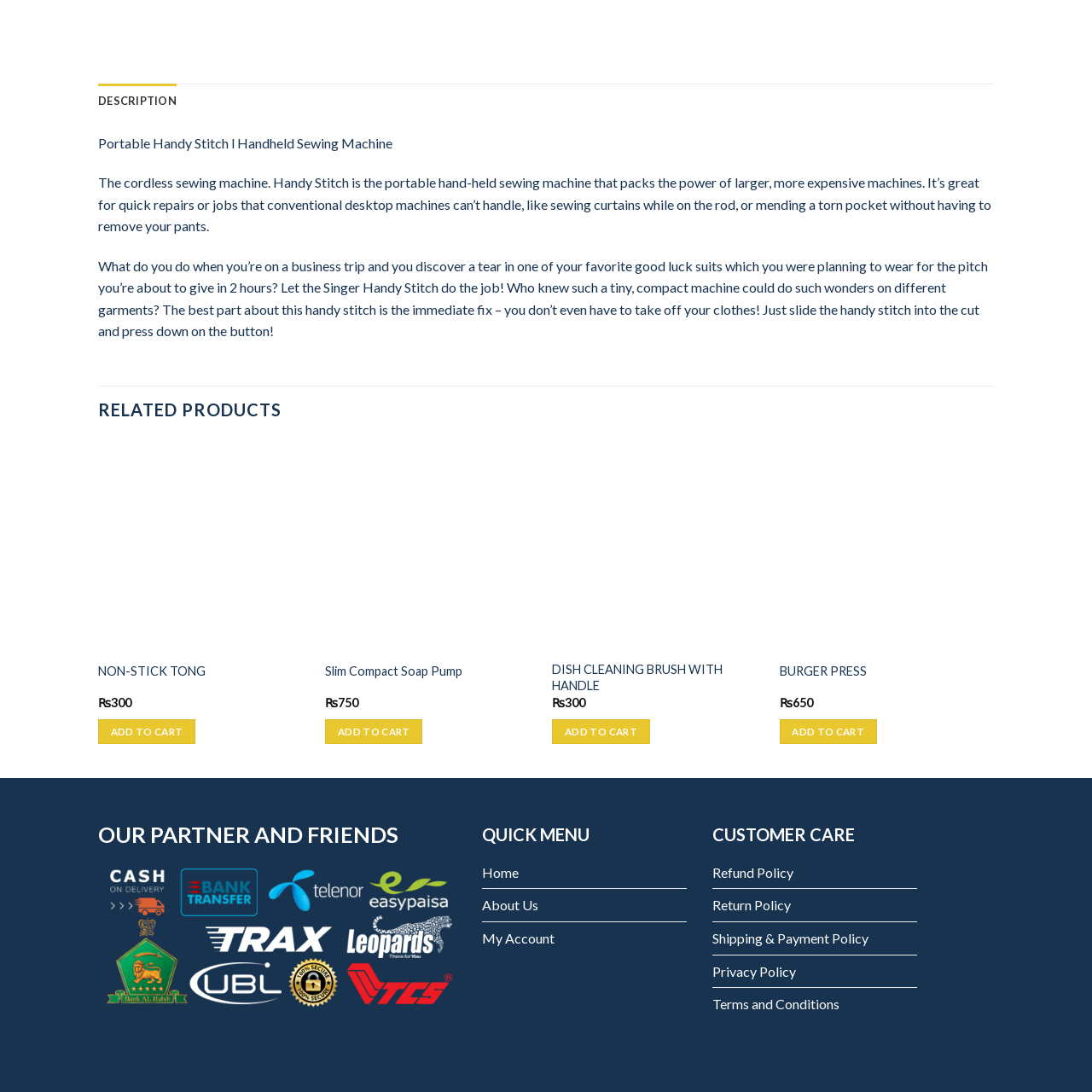Inspect the part framed by the grey rectangle, What is the primary purpose of the non-stick tong? 
Reply with a single word or phrase.

Cooking and serving tasks